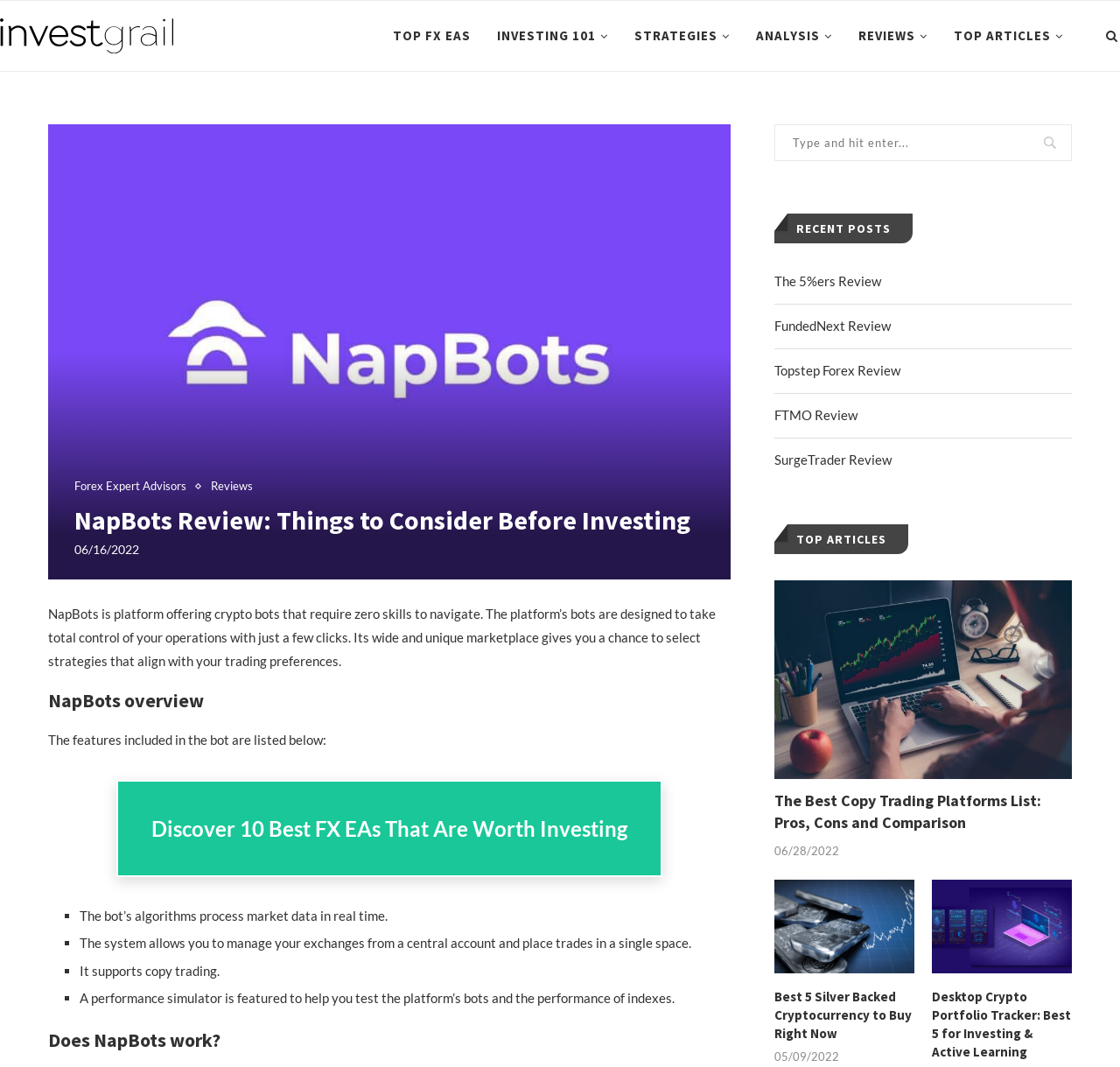Determine the coordinates of the bounding box that should be clicked to complete the instruction: "Click on the InvestGrail link". The coordinates should be represented by four float numbers between 0 and 1: [left, top, right, bottom].

[0.0, 0.001, 0.154, 0.066]